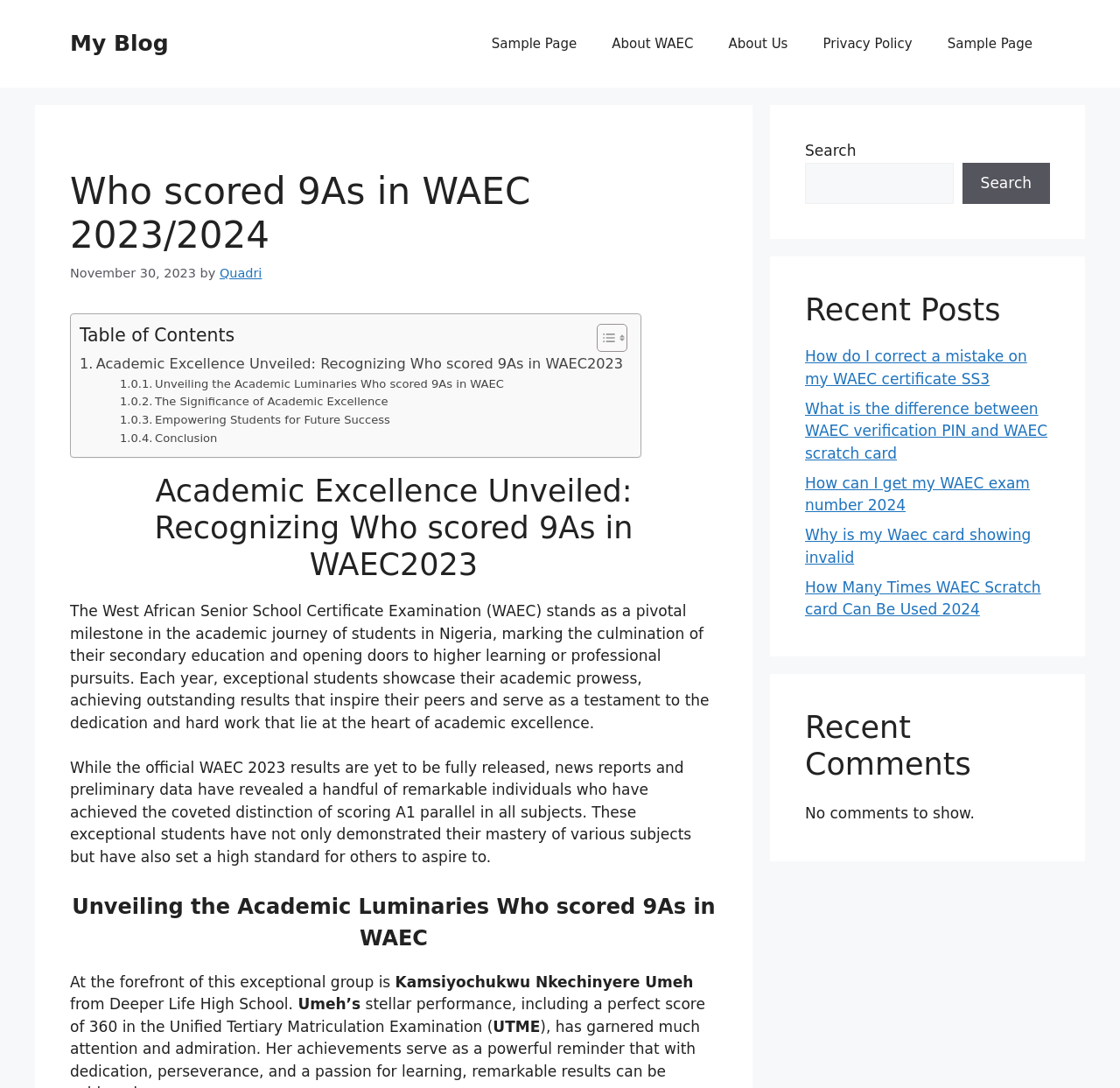What is the date mentioned in the time element?
Refer to the image and offer an in-depth and detailed answer to the question.

I found the date by looking at the time element, which contains the text 'November 30, 2023'.